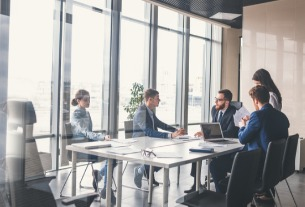Compose an extensive description of the image.

In a modern office space bathed in natural light, a team of professionals is engaged in a collaborative meeting around a sleek table. The setting features large windows that offer a panoramic view of the cityscape outside, enhancing the atmosphere of productivity and focus. 

At the table, three individuals are actively discussing insights, with laptops and various documents spread out before them, illustrating a dynamic work environment. A woman stands beside the table, contributing to the conversation and pointing towards some notes, while another woman observes from her seat, taking in the information being shared. The team appears well-dressed, embodying a professional demeanor that reflects the importance of their discussion.

This image encapsulates the essence of teamwork and strategic planning, emphasizing the ongoing trends in business travel recovery, as highlighted in articles such as "Business travel recovery going to plan" from China Travel News. Such interactions are crucial in adapting to the evolving landscape of travel and business dynamics, illustrating the critical role of effective collaboration in achieving organizational goals.